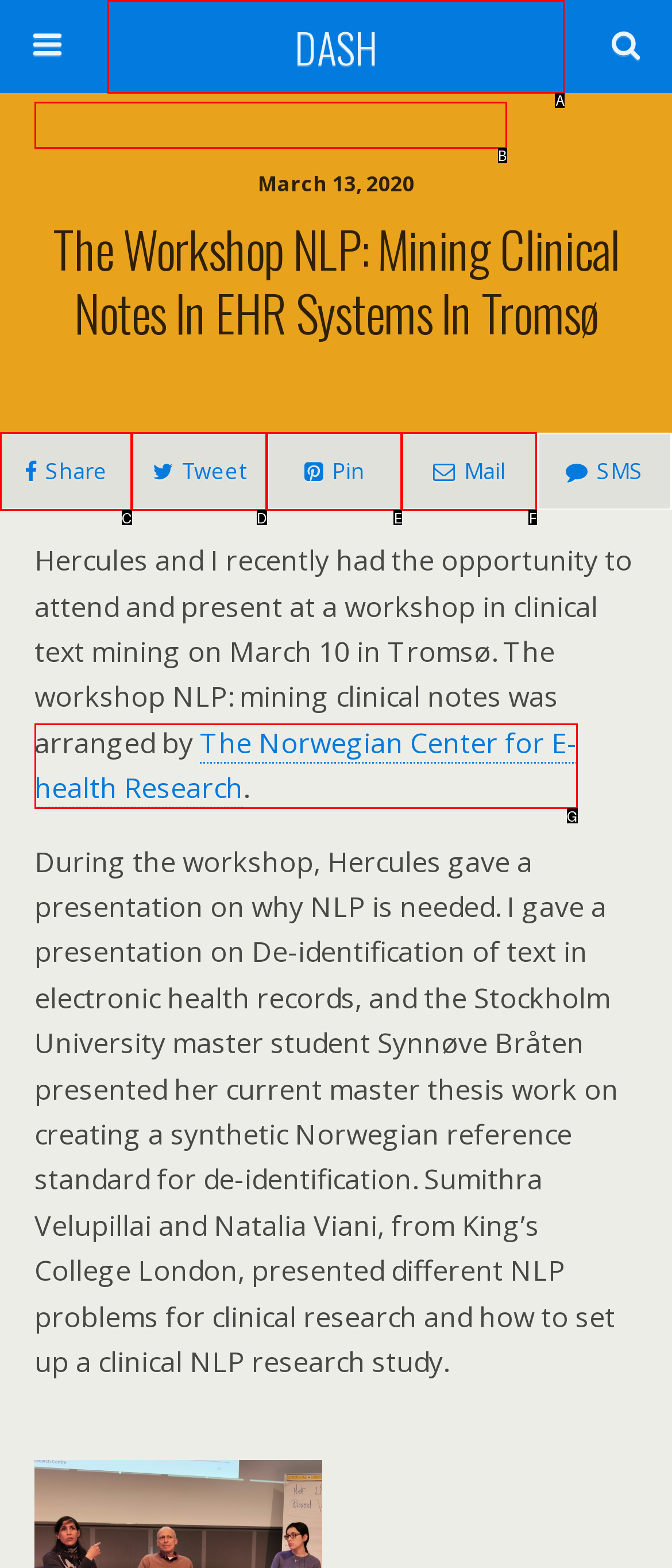Pinpoint the HTML element that fits the description: DASH
Answer by providing the letter of the correct option.

A